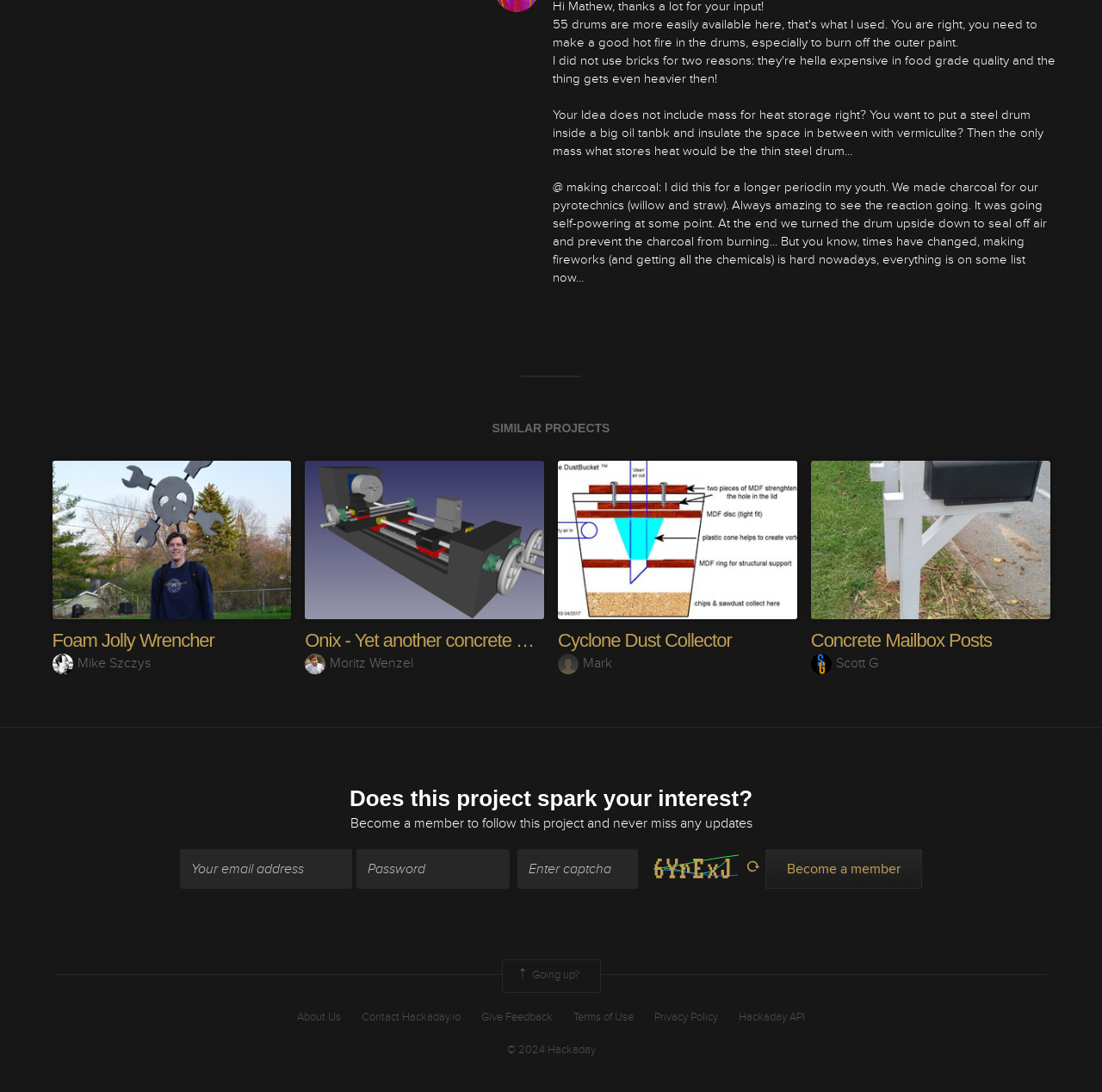Determine the bounding box coordinates for the HTML element described here: "A cheap yet effective solution".

[0.506, 0.422, 0.723, 0.567]